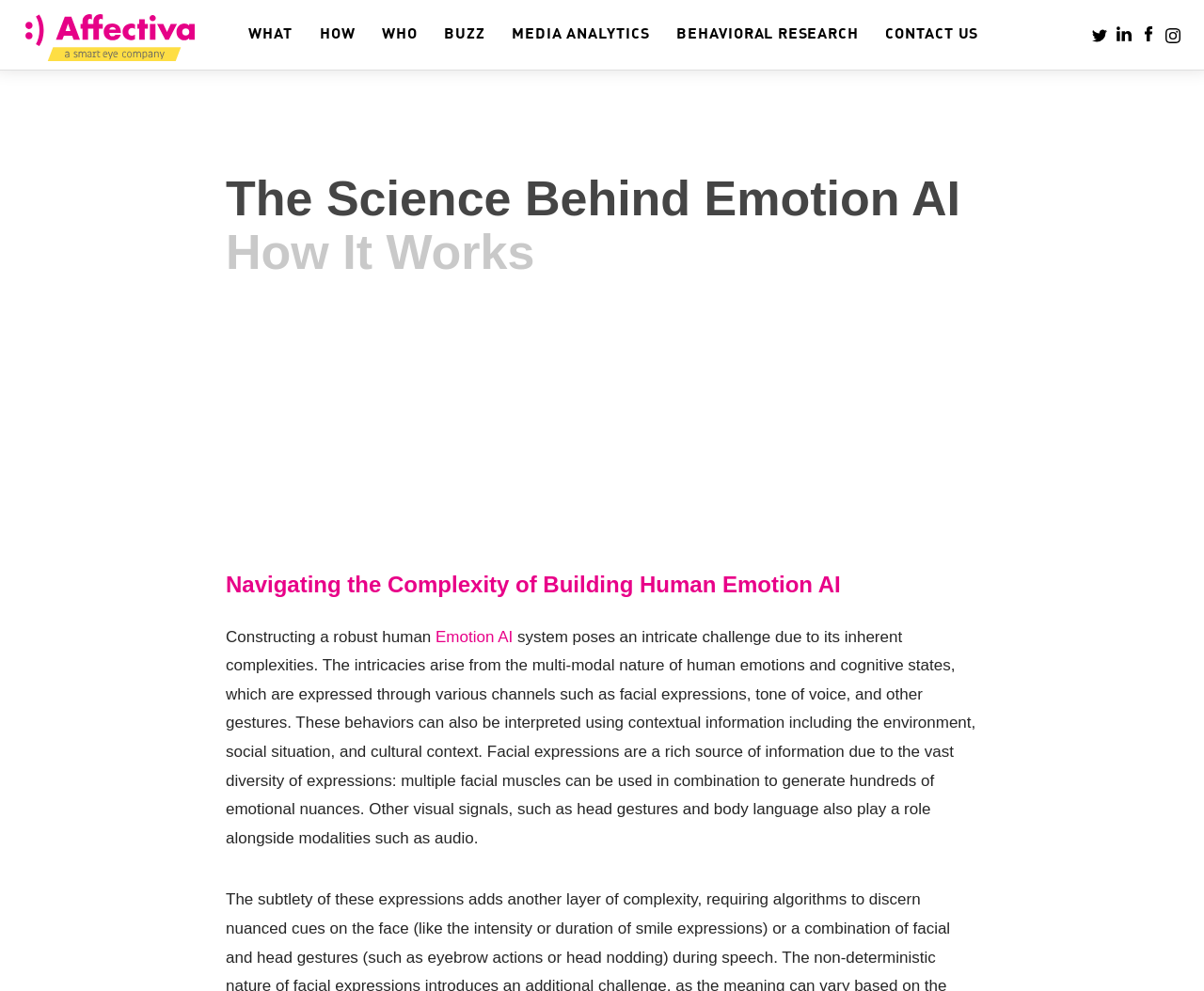Locate the UI element that matches the description Emotion AI in the webpage screenshot. Return the bounding box coordinates in the format (top-left x, top-left y, bottom-right x, bottom-right y), with values ranging from 0 to 1.

[0.362, 0.633, 0.426, 0.651]